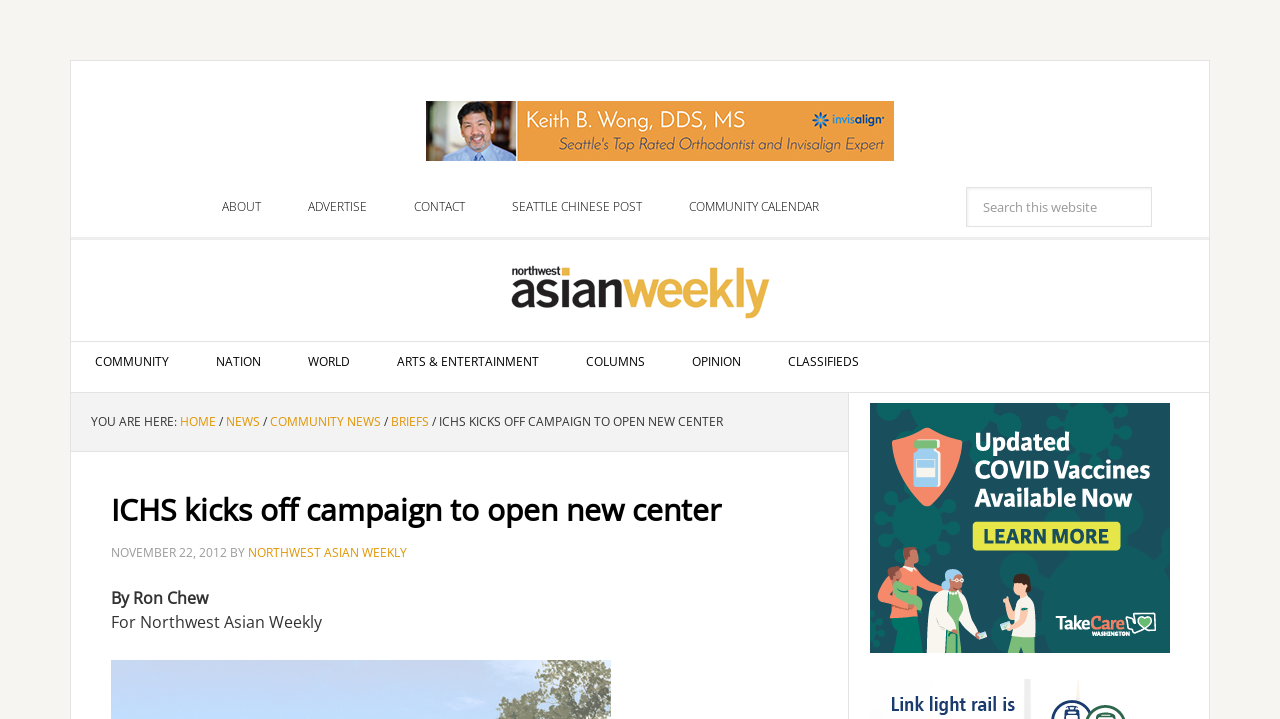Given the element description "Seattle Chinese Post" in the screenshot, predict the bounding box coordinates of that UI element.

[0.381, 0.26, 0.52, 0.316]